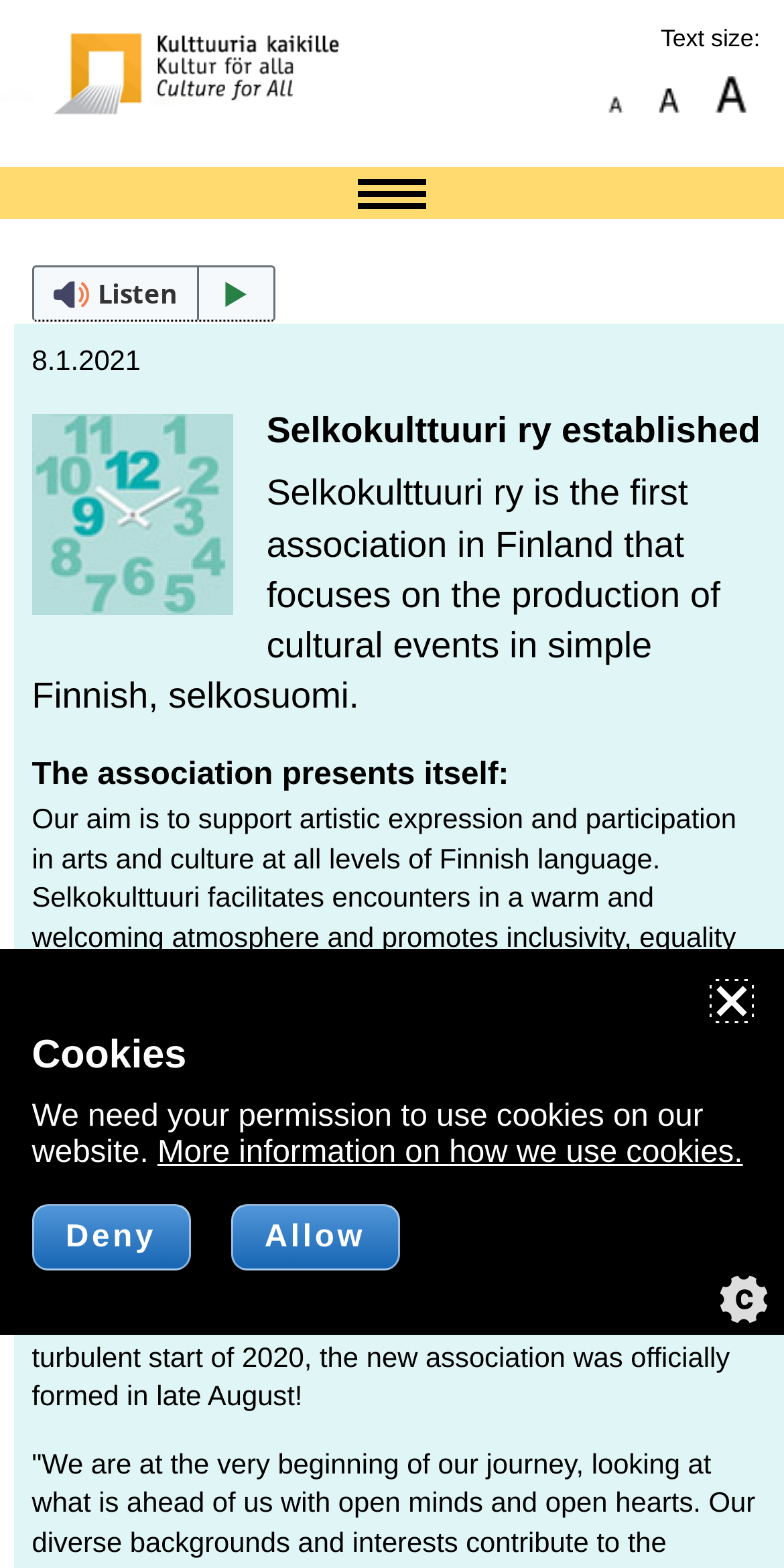Please identify the bounding box coordinates for the region that you need to click to follow this instruction: "Open navigation".

[0.456, 0.113, 0.544, 0.139]